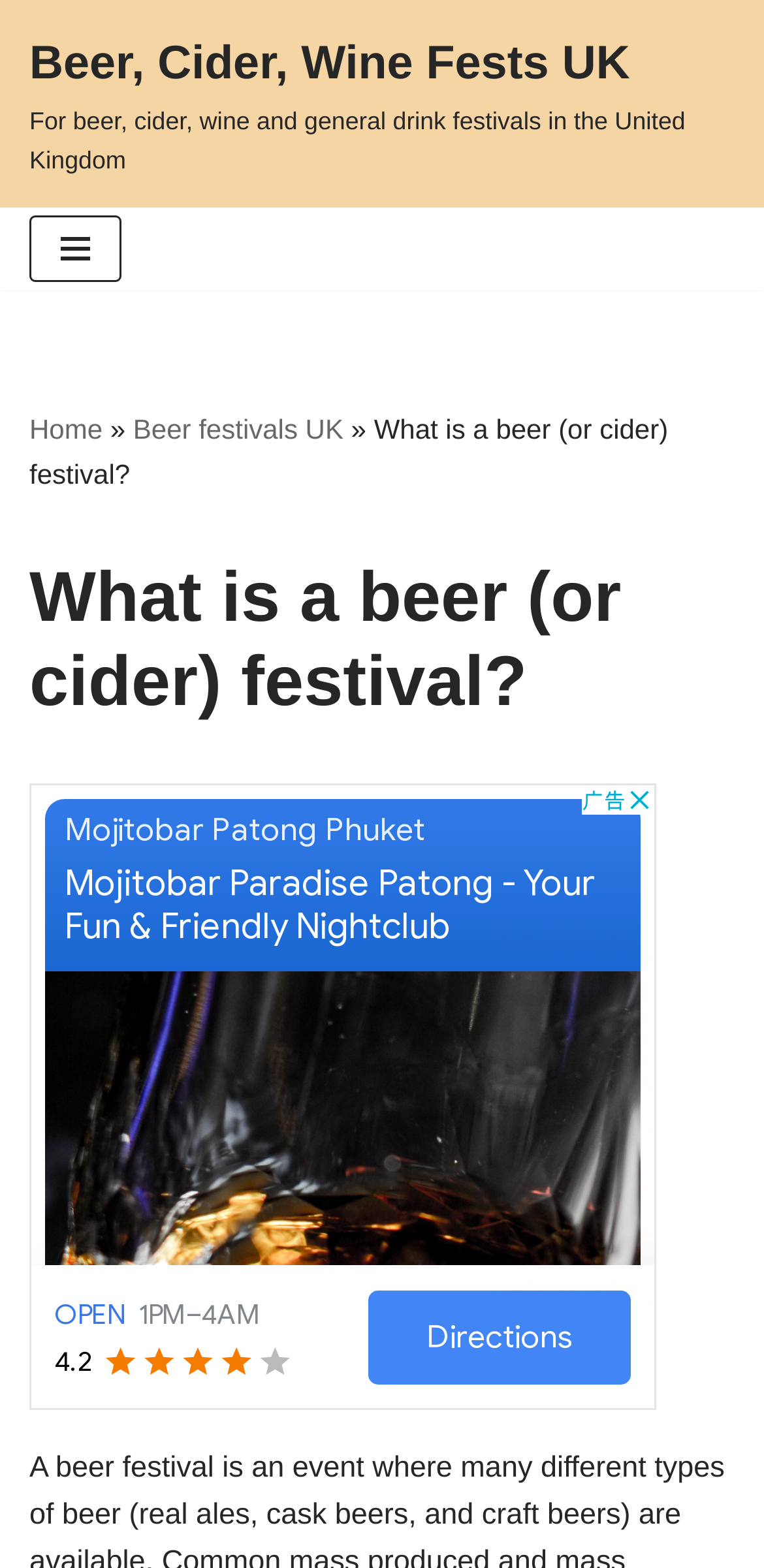Find the bounding box coordinates for the HTML element specified by: "Home".

[0.038, 0.264, 0.134, 0.284]